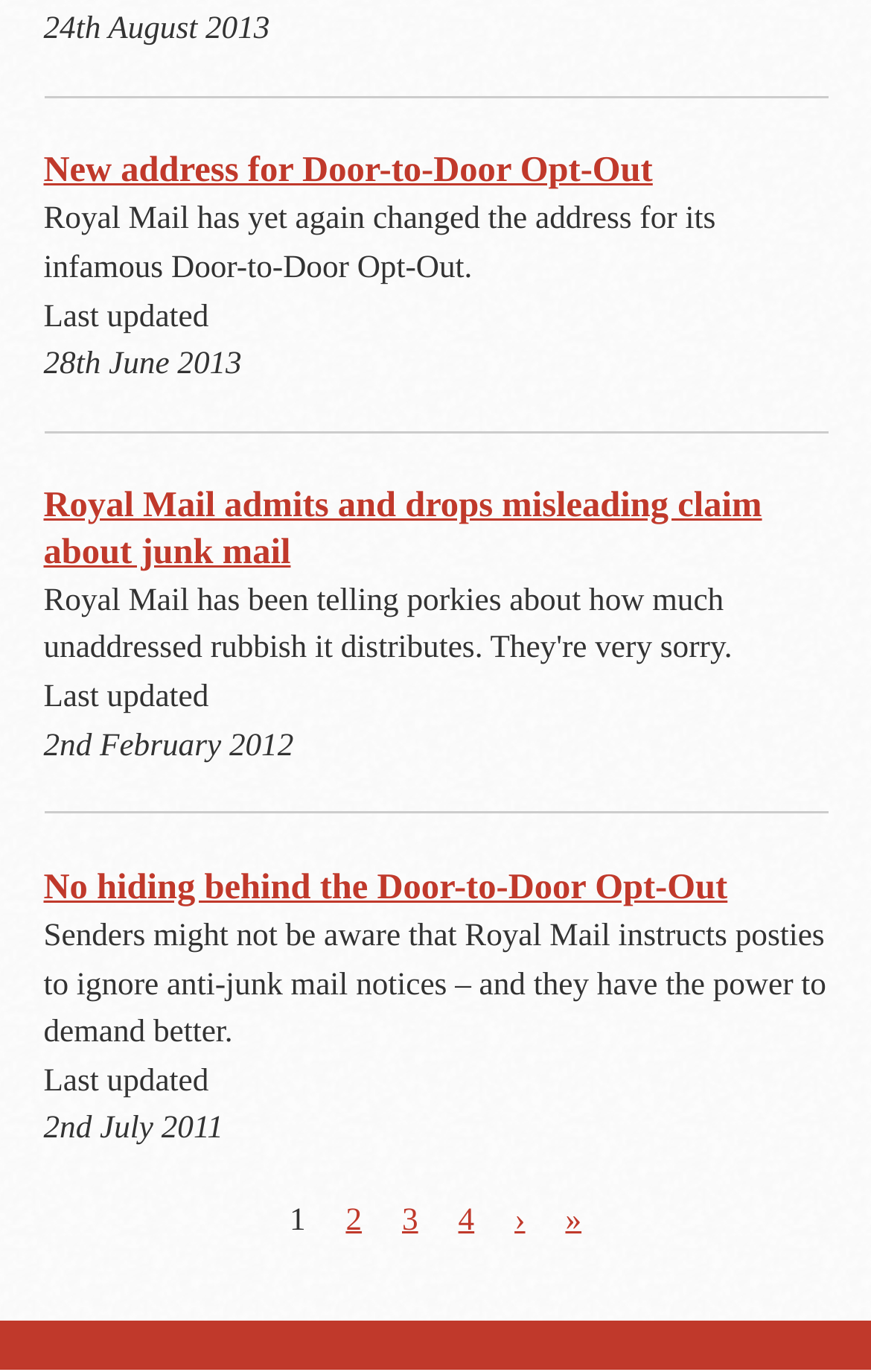Please locate the bounding box coordinates of the element that should be clicked to complete the given instruction: "view page 4".

[0.508, 0.865, 0.563, 0.914]